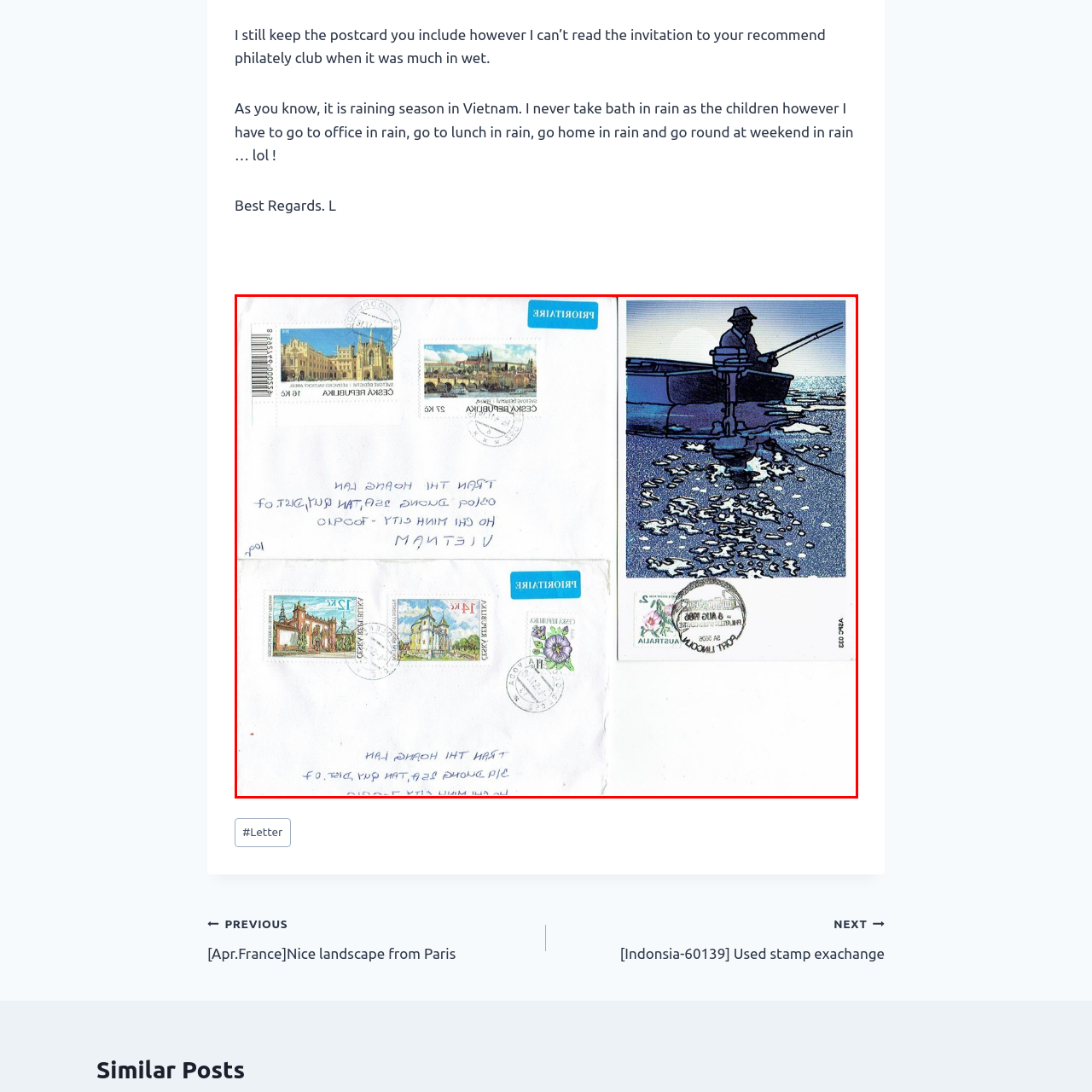Describe the contents of the image that is surrounded by the red box in a detailed manner.

The image features a collection of postcards and letters displayed prominently. On the right, there is a postcard depicting a serene waterscape, where a fisherman can be seen in a boat, casting his line into the shimmering water. This artistic illustration is vibrant, capturing the play of light on the water's surface. 

To the left, two postal envelopes are visible, each adorned with colorful stamps from Czech Republic, showcasing historic landmarks and nature. The envelopes are marked with handwritten addresses, conveying a sense of personal communication. Across the envelopes, there are postal markers indicating they are sent via priority mail. This image encapsulates the charm of traditional postcard exchanges, blending art with personal touch, and reflecting the joys of receiving handwritten correspondence from distant places.